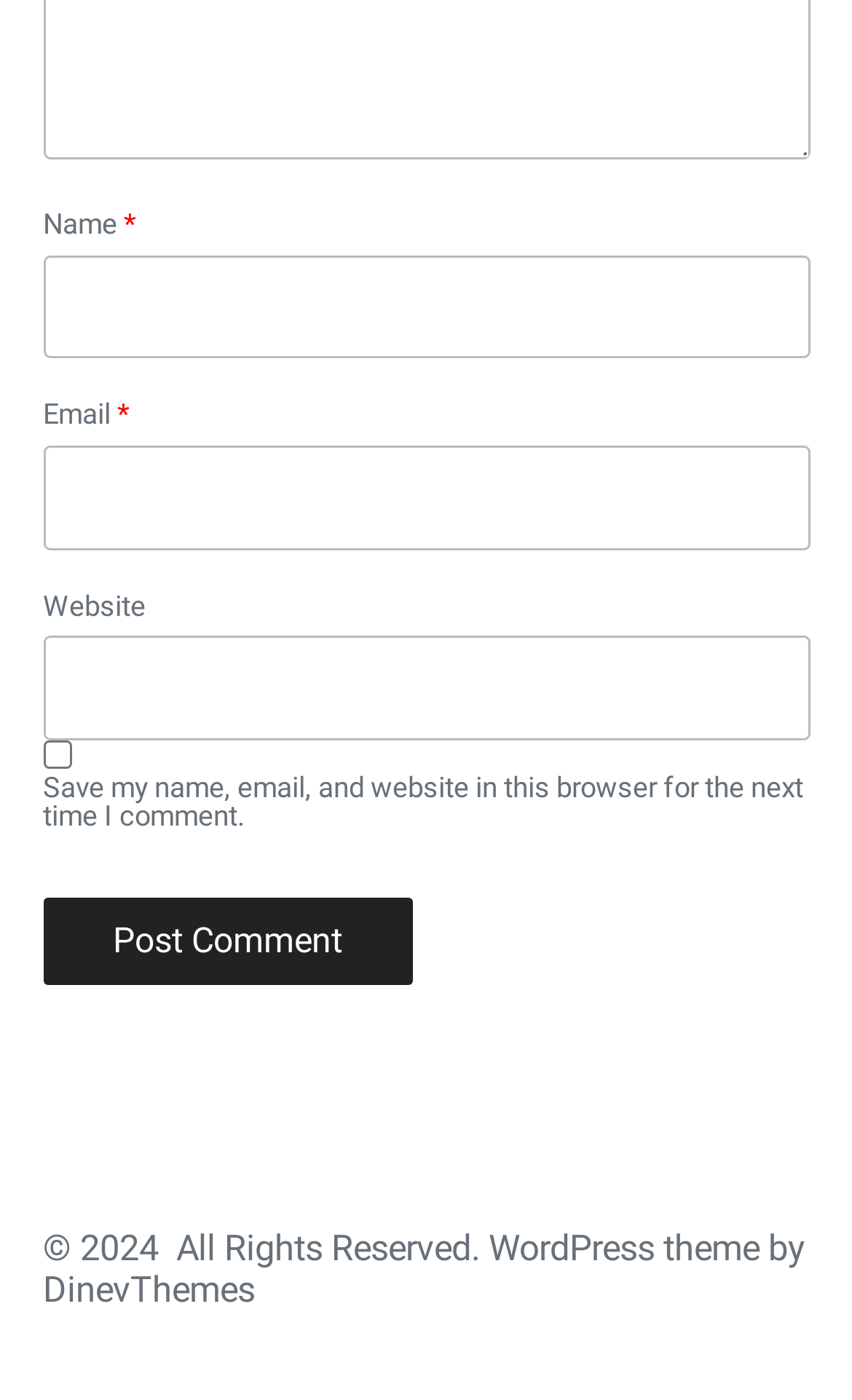Respond with a single word or phrase:
What is the theme provider?

DinevThemes